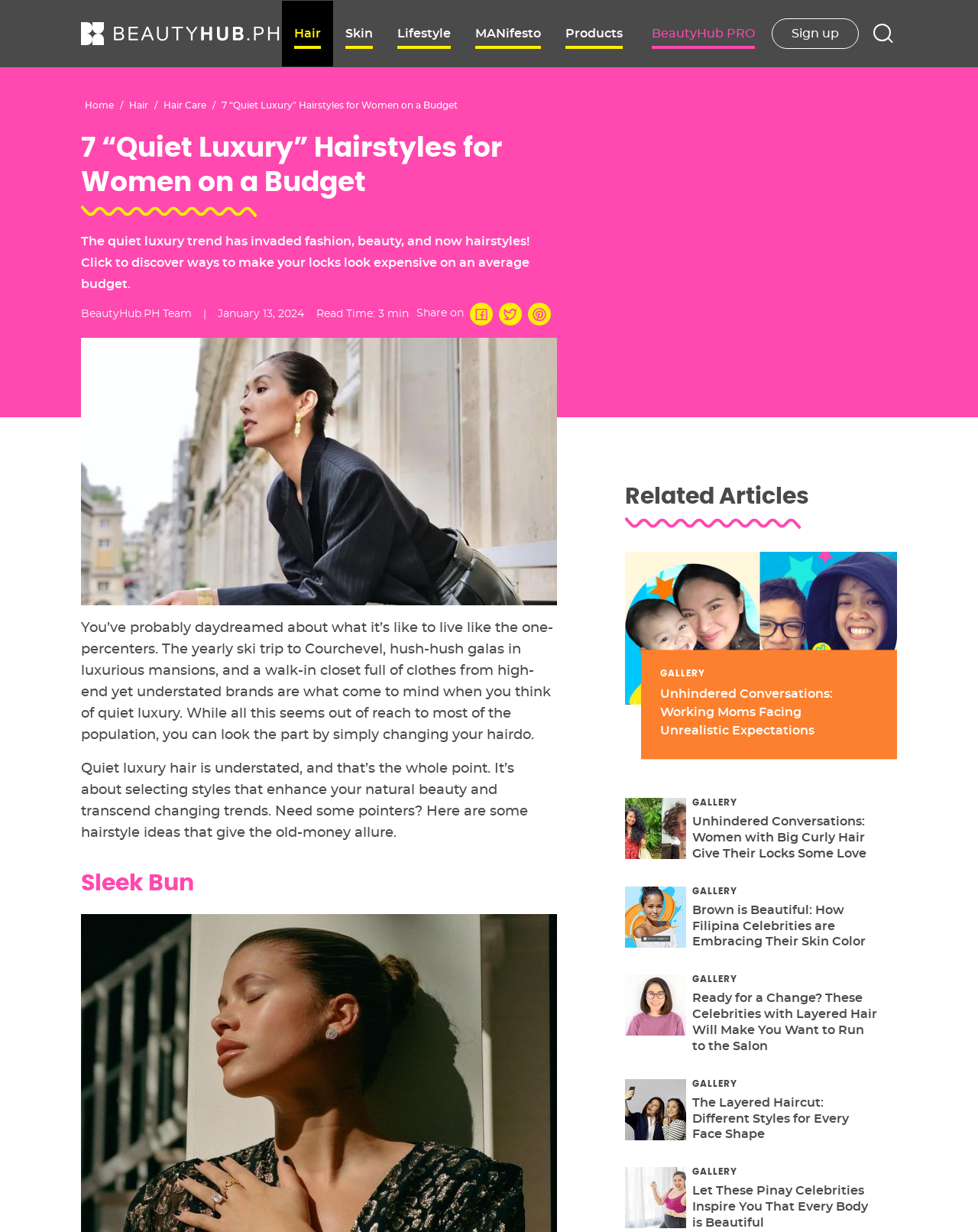Can you find the bounding box coordinates for the element that needs to be clicked to execute this instruction: "Click on the 'BeautyHub PRO' link"? The coordinates should be given as four float numbers between 0 and 1, i.e., [left, top, right, bottom].

[0.654, 0.014, 0.784, 0.041]